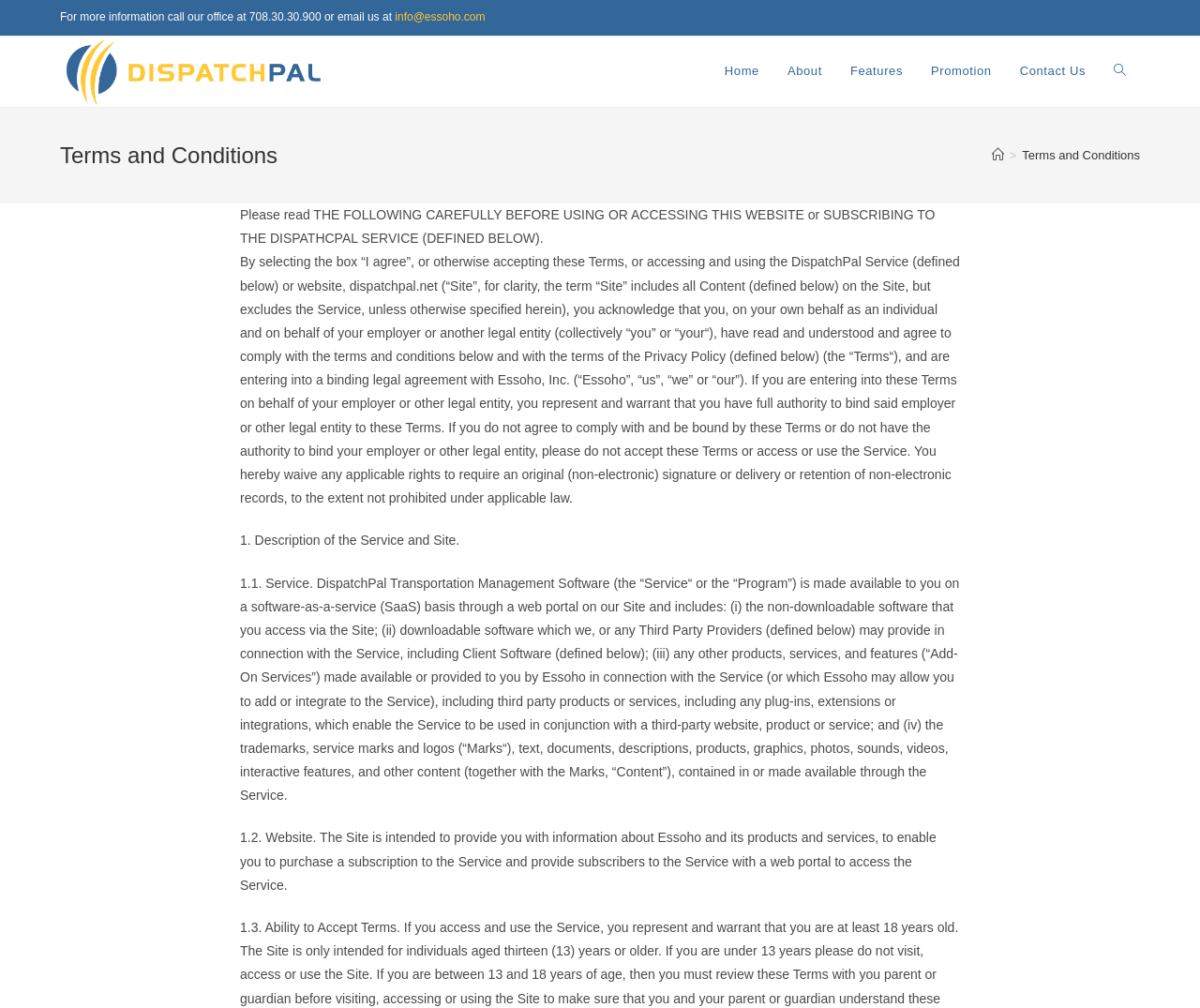How can you access the DispatchPal service?
Analyze the image and deliver a detailed answer to the question.

The static text element that describes the service mentions that it is made available to users on a software-as-a-service (SaaS) basis through a web portal on the website.